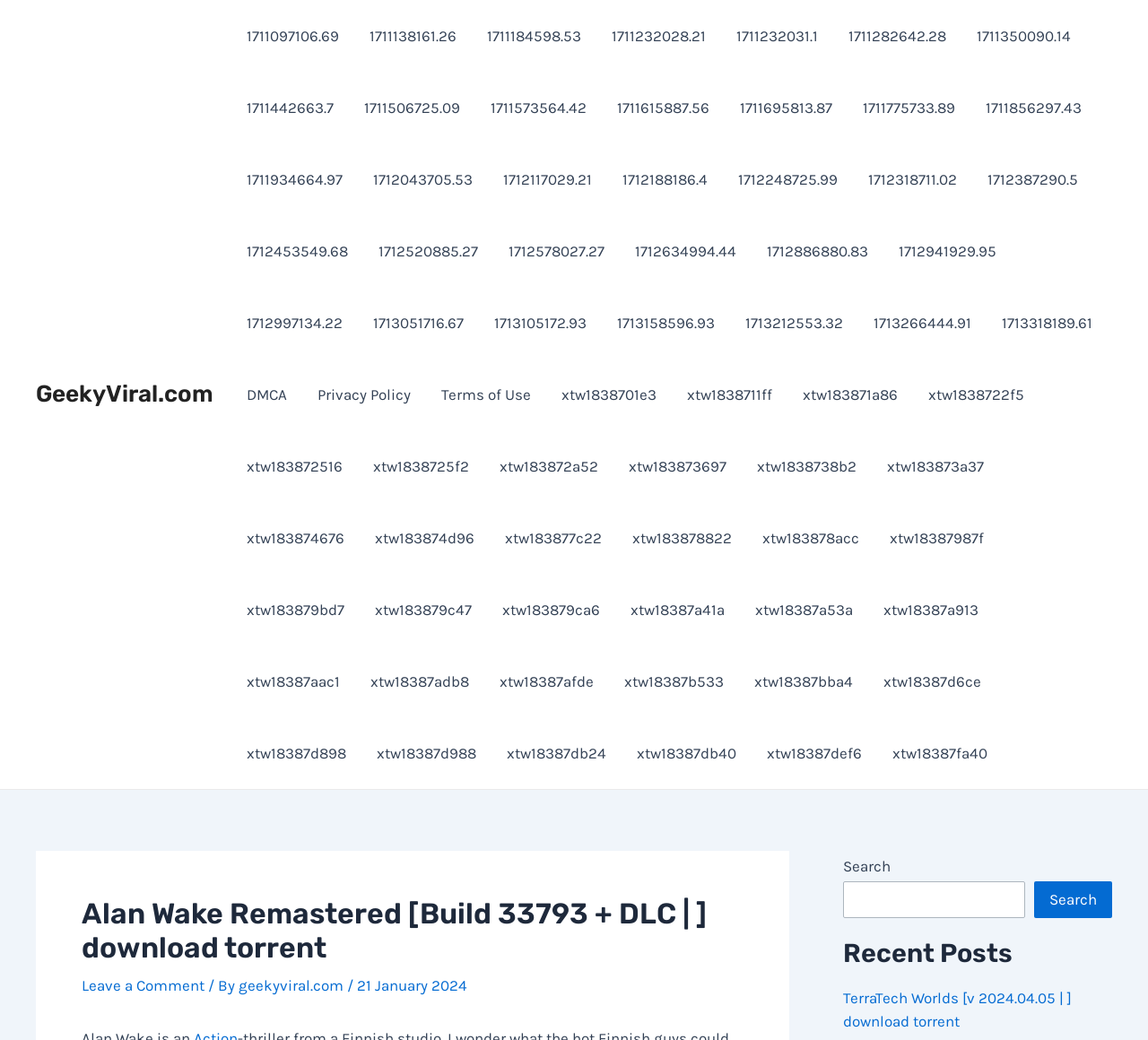Kindly provide the bounding box coordinates of the section you need to click on to fulfill the given instruction: "Click on the 'Privacy Policy' link".

[0.263, 0.345, 0.371, 0.414]